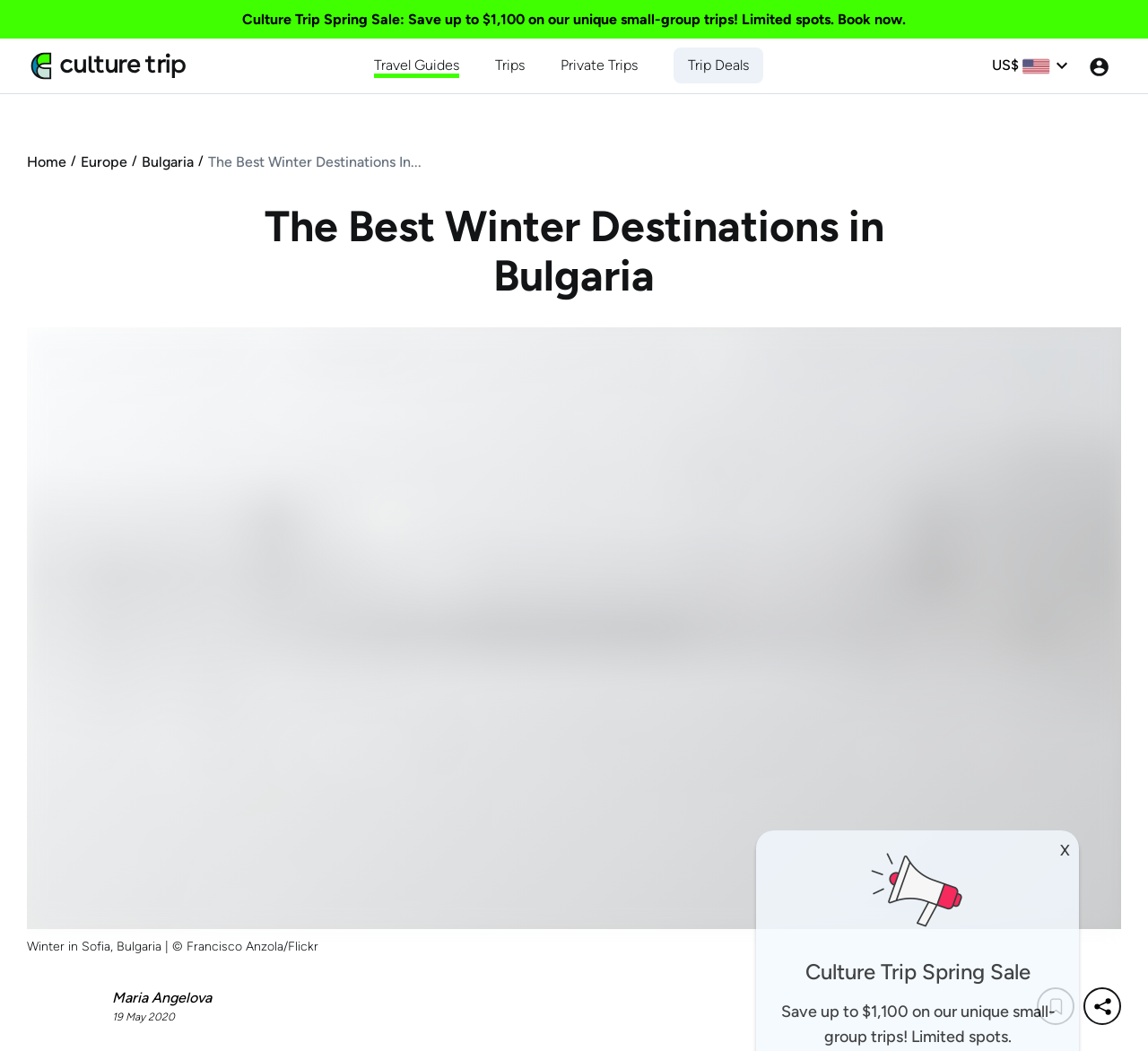Please identify the bounding box coordinates of the element I should click to complete this instruction: 'Explore Trips'. The coordinates should be given as four float numbers between 0 and 1, like this: [left, top, right, bottom].

[0.431, 0.052, 0.457, 0.072]